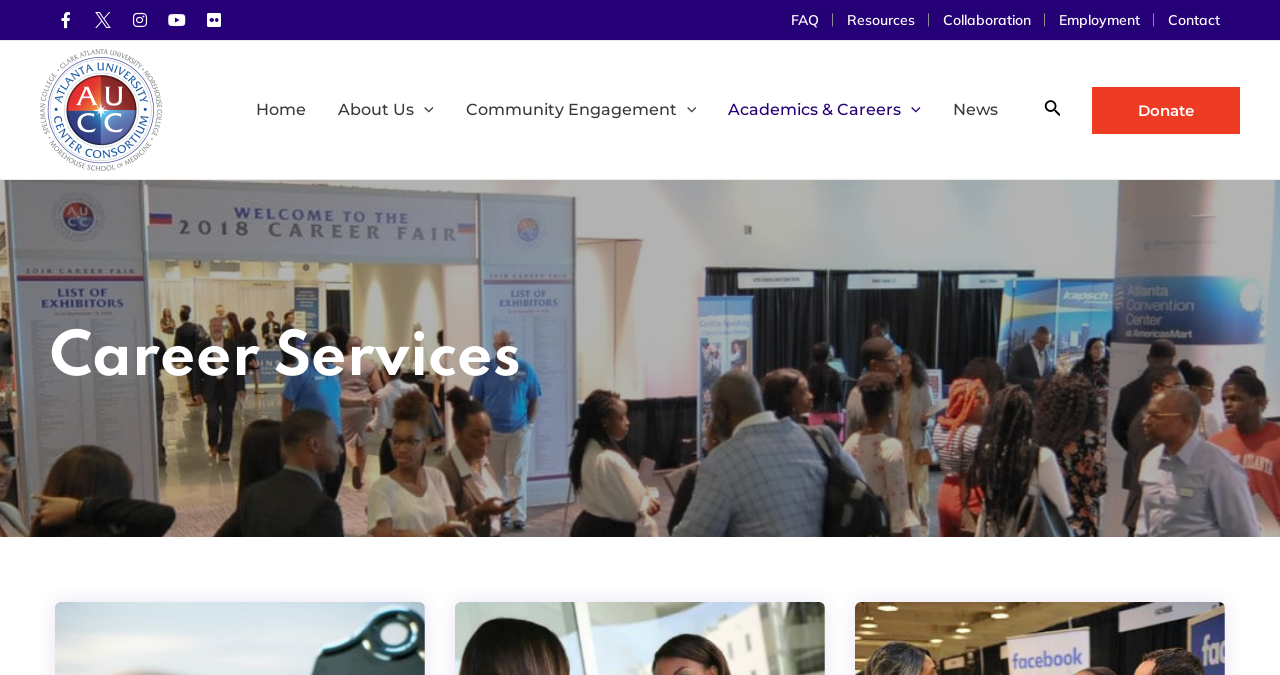Locate the bounding box for the described UI element: "alt="Atlanta University Center Consortium"". Ensure the coordinates are four float numbers between 0 and 1, formatted as [left, top, right, bottom].

[0.031, 0.145, 0.127, 0.175]